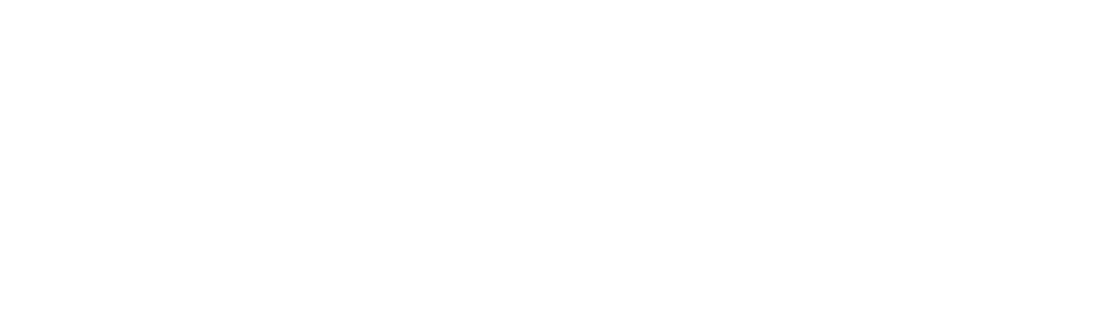Provide a single word or phrase to answer the given question: 
What is the tone of the message 'Only Days Until Our Invitational!'?

Urgent and exciting